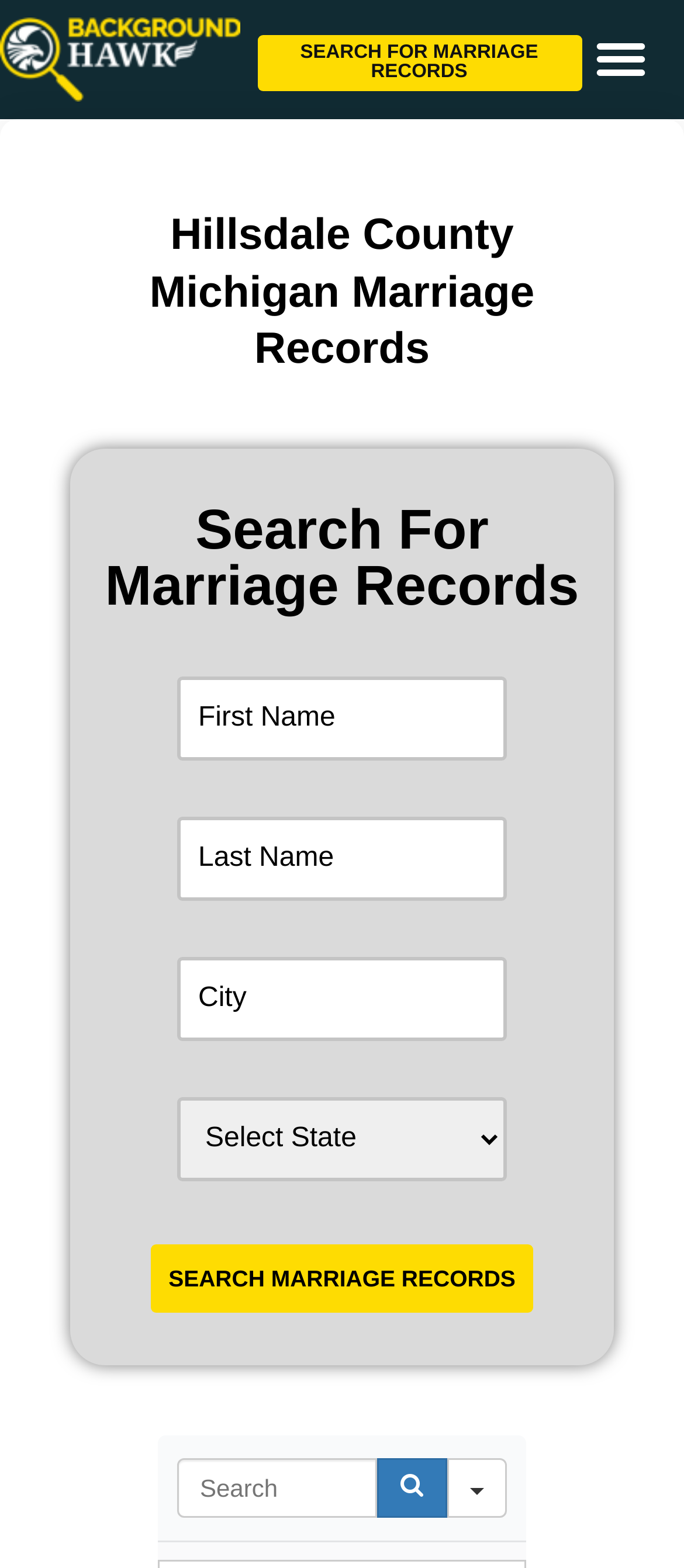Show the bounding box coordinates of the region that should be clicked to follow the instruction: "Click the search marriage records button."

[0.221, 0.793, 0.779, 0.837]